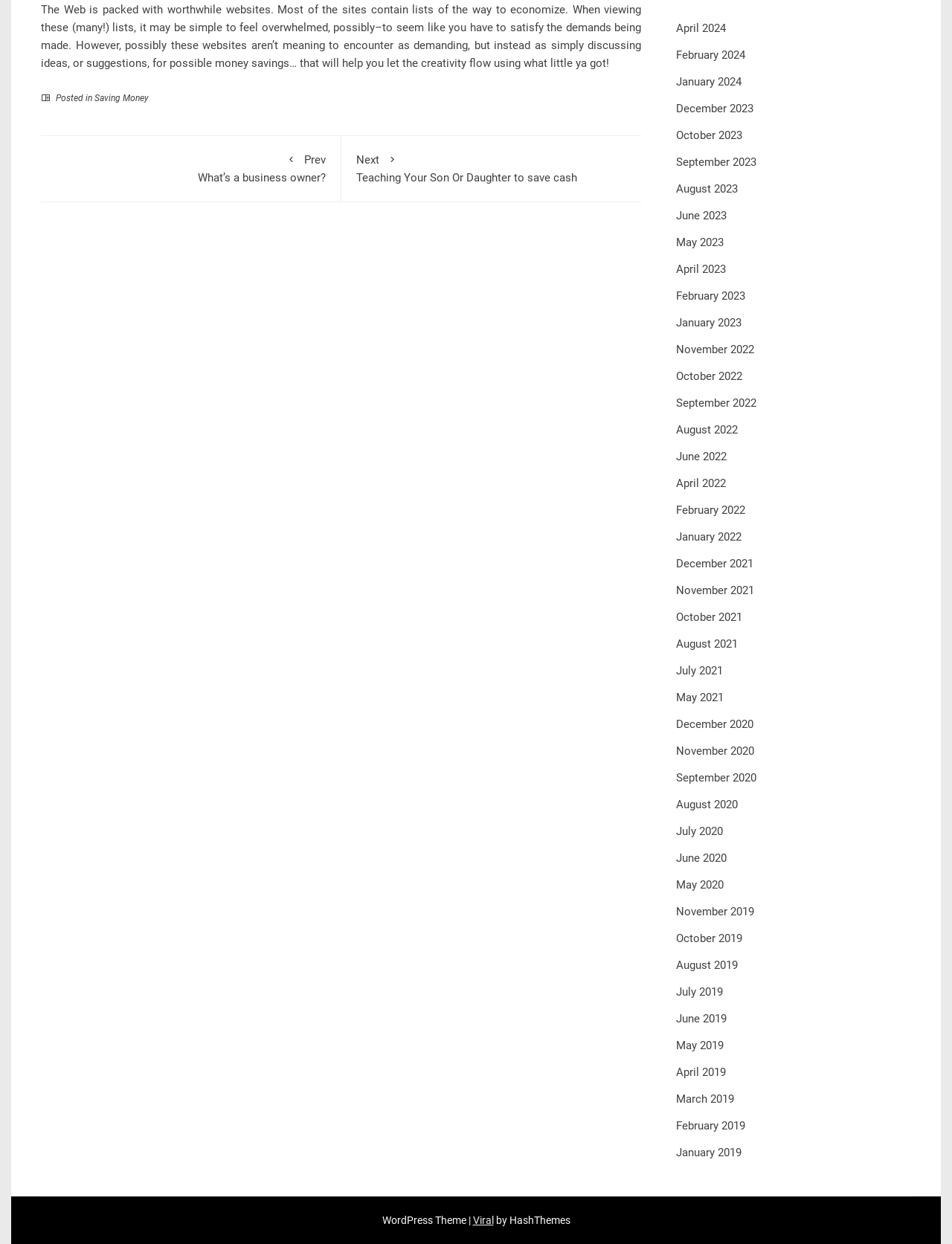What is the name of the WordPress theme used?
Make sure to answer the question with a detailed and comprehensive explanation.

The footer section mentions 'WordPress Theme | Viral by HashThemes', indicating that the WordPress theme used is Viral.